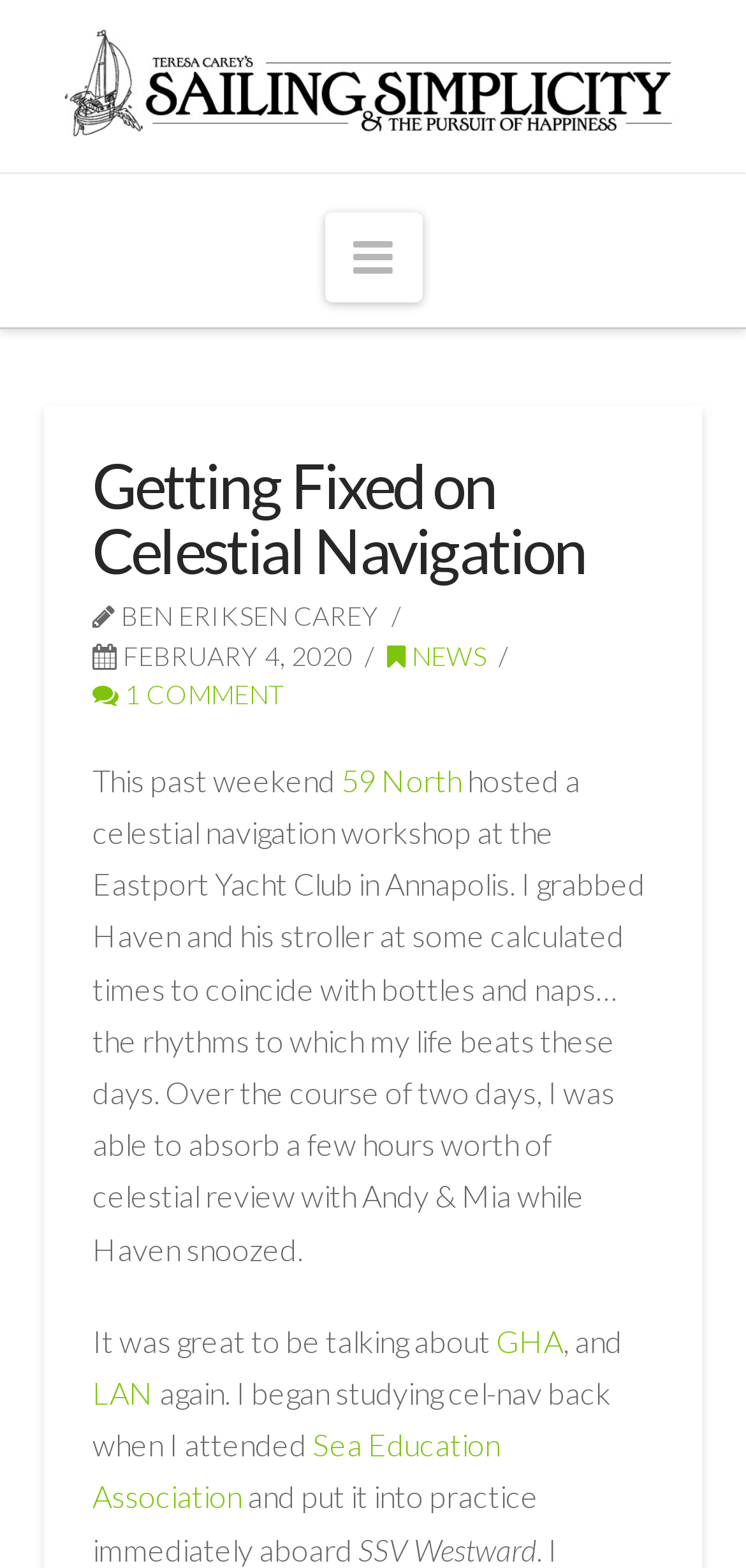Craft a detailed narrative of the webpage's structure and content.

The webpage is about celestial navigation, sailing, and the pursuit of happiness. At the top, there is a navigation link on the left side, and a link with a navigation icon on the right side. Below this, there is a header section with the title "Getting Fixed on Celestial Navigation" in a prominent position. The author's name, "BEN ERIKSEN CAREY", is displayed below the title, along with the date "FEBRUARY 4, 2020". 

To the right of the author's name, there are two links: "NEWS" and a link with a comment icon indicating "1 COMMENT". The main content of the webpage starts below this section, with a paragraph of text describing the author's experience attending a celestial navigation workshop at the Eastport Yacht Club in Annapolis. The text is divided into several sections, with links to "59 North", "GHA", "LAN", "Sea Education Association", and "SSV Westward" scattered throughout. 

At the very bottom of the page, there is a small link with an icon on the left side. Overall, the webpage has a total of 7 links, 1 header, and 9 blocks of static text.